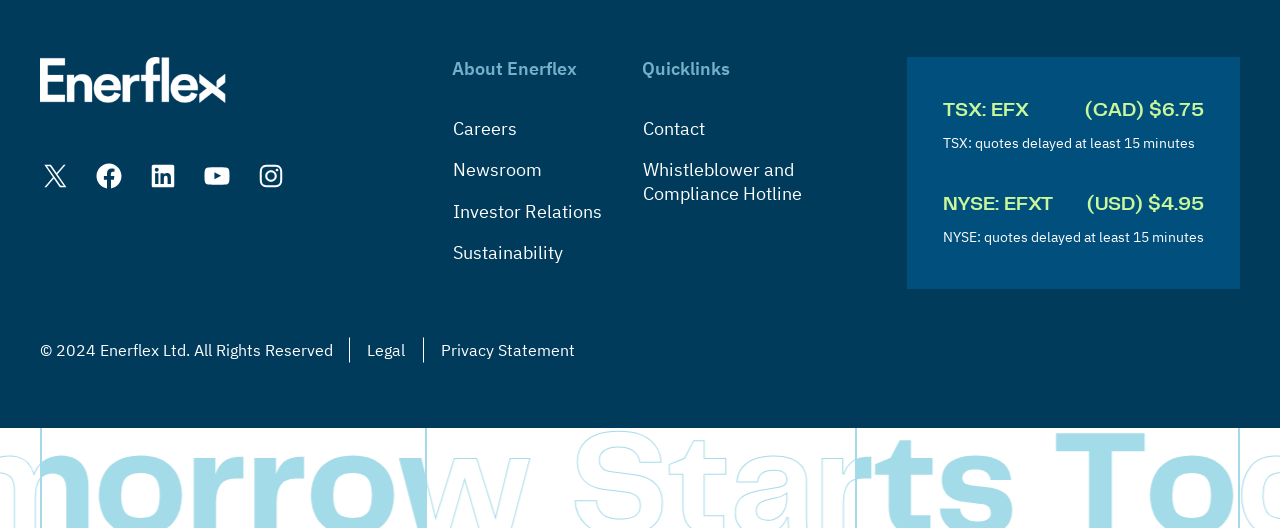Identify the bounding box for the given UI element using the description provided. Coordinates should be in the format (top-left x, top-left y, bottom-right x, bottom-right y) and must be between 0 and 1. Here is the description: MONEY & MARKETS

None